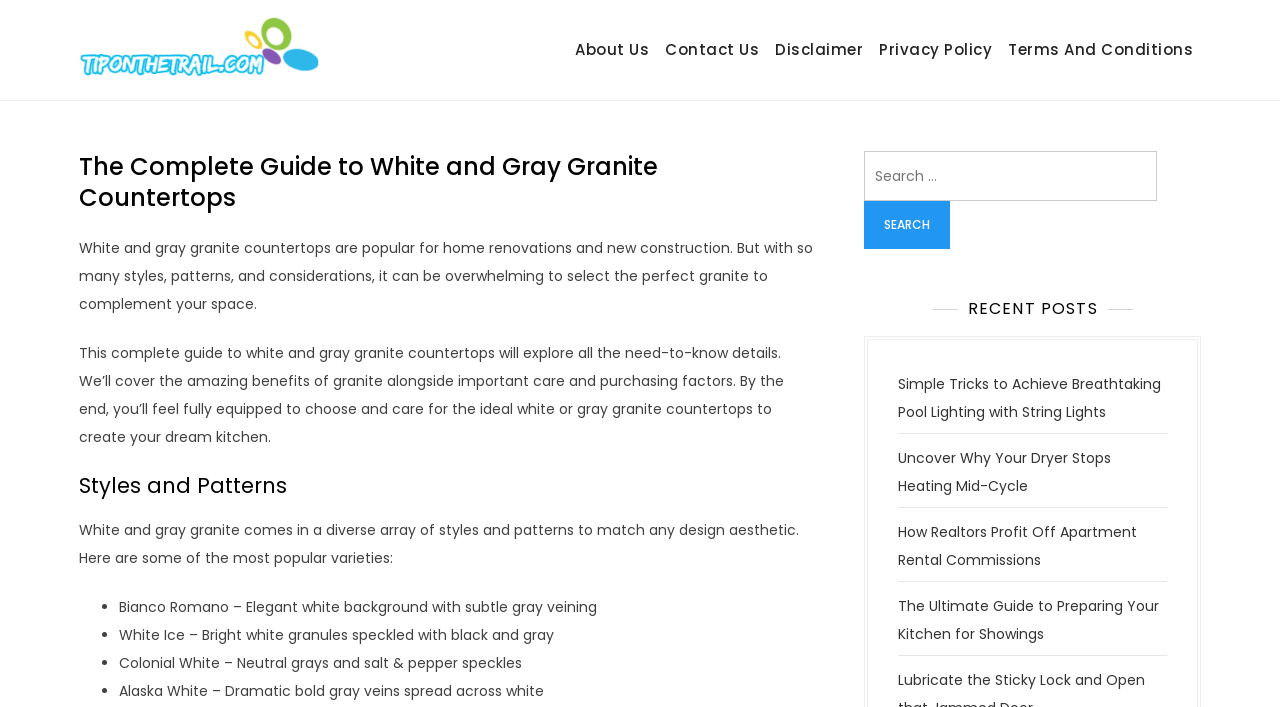Provide the bounding box coordinates of the section that needs to be clicked to accomplish the following instruction: "Read about the complete guide to white and gray granite countertops."

[0.062, 0.214, 0.636, 0.302]